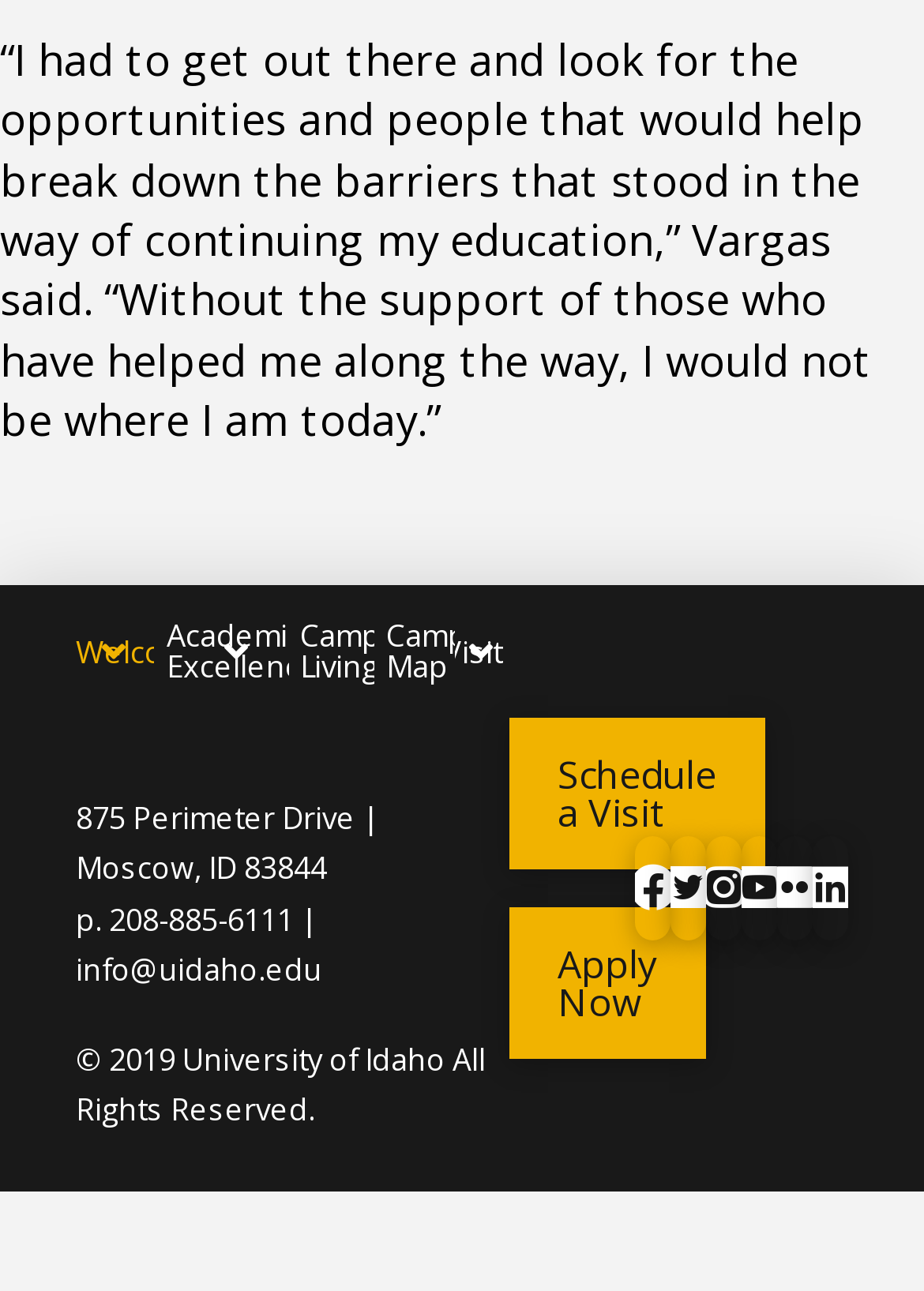What is the phone number of the university?
Using the image, elaborate on the answer with as much detail as possible.

I found the phone number of the university by looking at the static text element located at the bottom of the page, which contains the phone number 'p. 208-885-6111'.